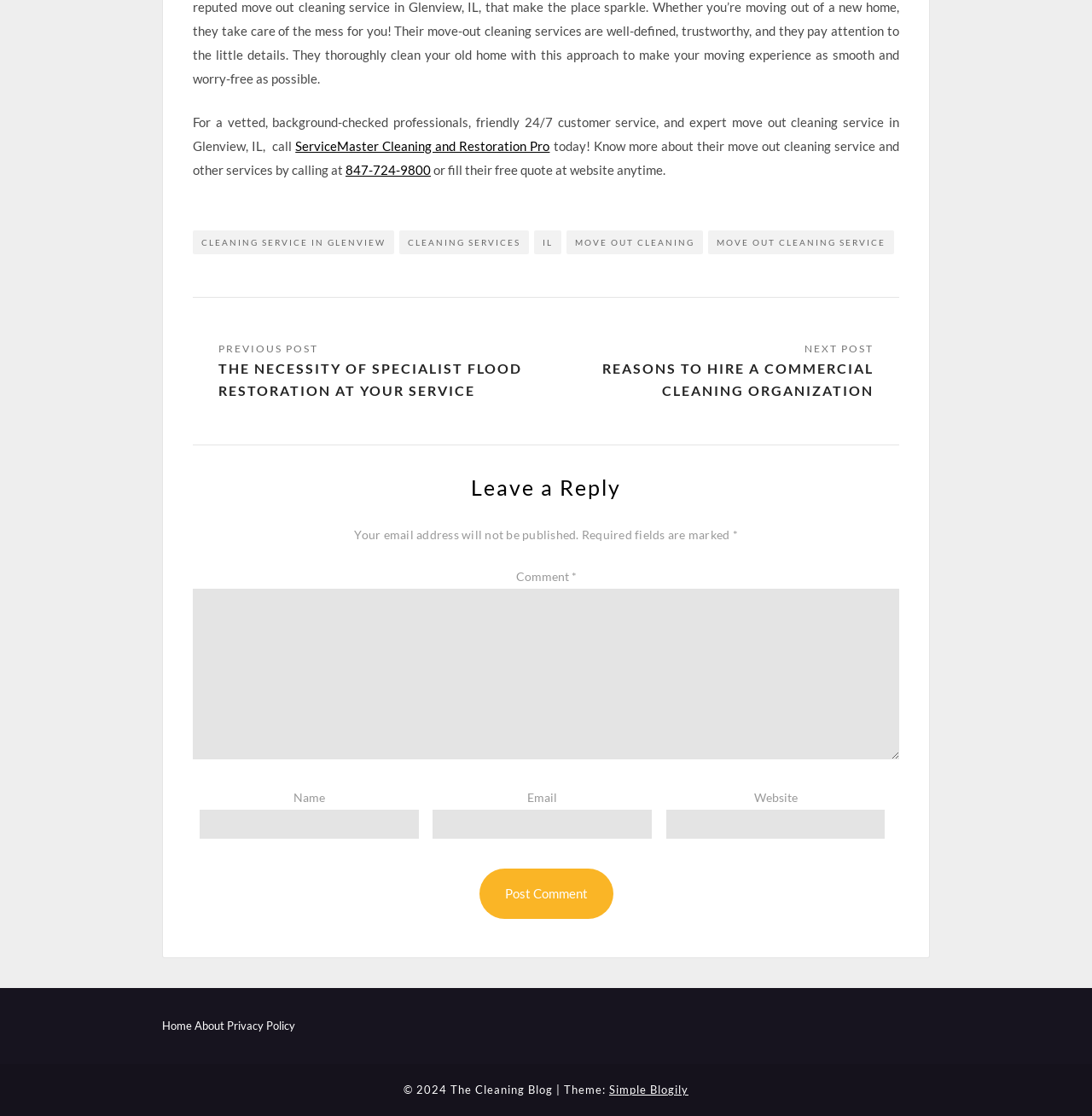Locate the bounding box coordinates of the region to be clicked to comply with the following instruction: "Get a free quote". The coordinates must be four float numbers between 0 and 1, in the form [left, top, right, bottom].

[0.395, 0.145, 0.609, 0.159]